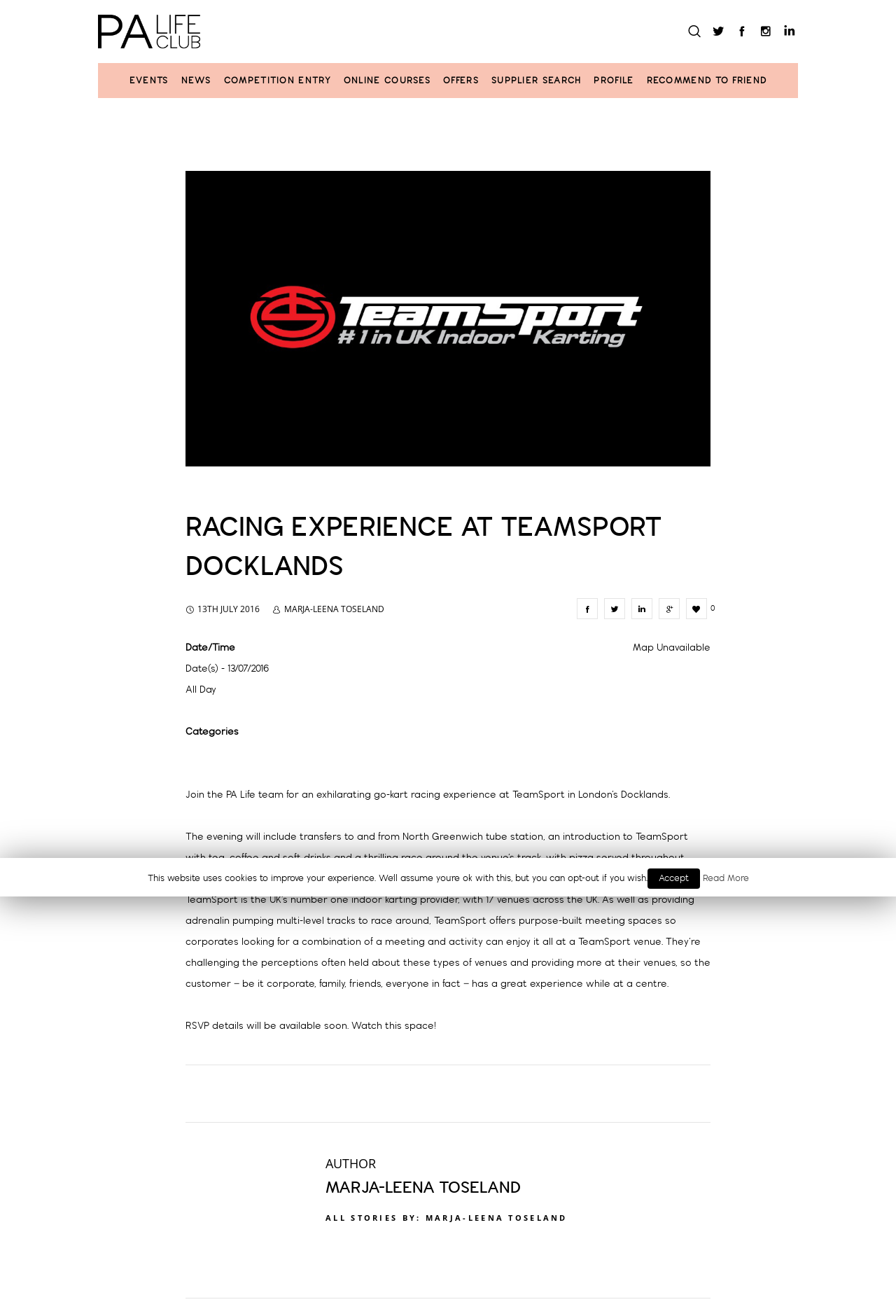Identify the bounding box coordinates of the clickable region required to complete the instruction: "View all stories by MARJA-LEENA TOSELAND". The coordinates should be given as four float numbers within the range of 0 and 1, i.e., [left, top, right, bottom].

[0.363, 0.921, 0.633, 0.929]